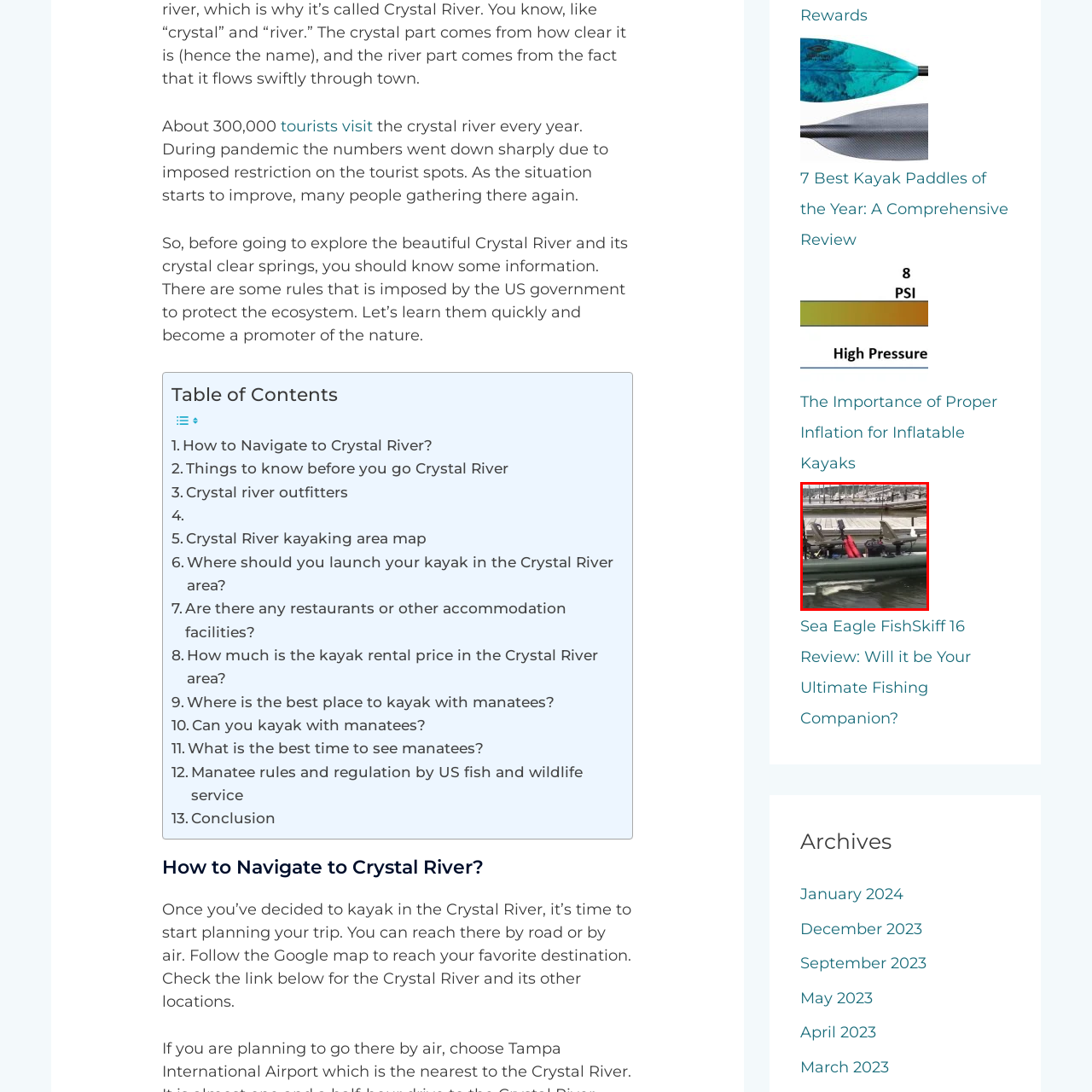Explain in detail what is happening in the red-marked area of the image.

The image features a Sea Eagle FishSkiff 16, showcasing its robust design tailored for fishing enthusiasts. The skiff is seen on the water, indicating its suitability for marine conditions, equipped with several fishing seats, a rod holder, and safety gear neatly placed on board. In the background, a docking area with wooden planks is visible, providing context to the fishing environment. This image is part of a review discussing the health and performance of the Sea Eagle FishSkiff 16, highlighting its utility and features that make it an appealing choice for anglers seeking a reliable fishing companion on the water.